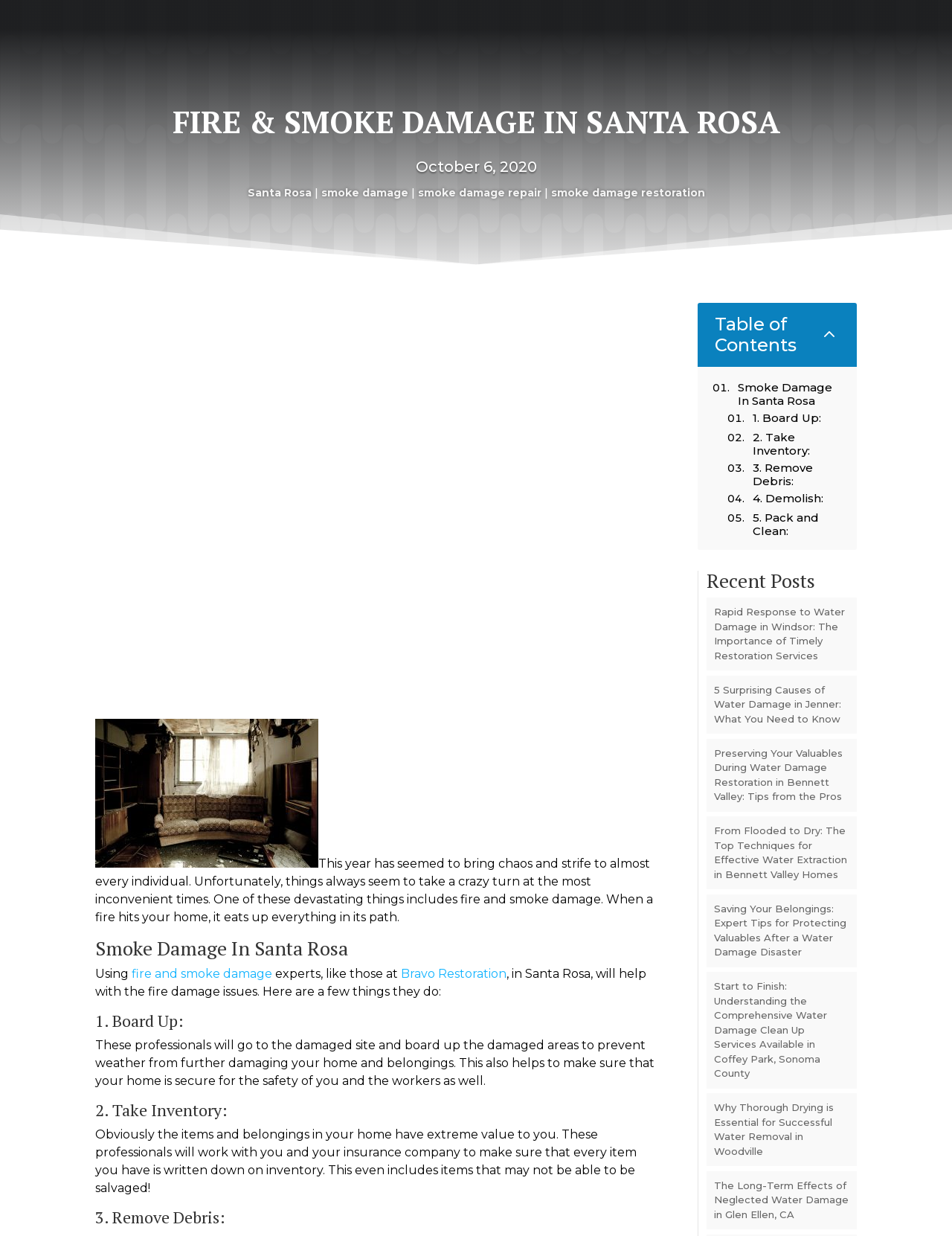Find the bounding box coordinates for the area that should be clicked to accomplish the instruction: "Learn about the process of board up after fire damage".

[0.1, 0.819, 0.689, 0.839]